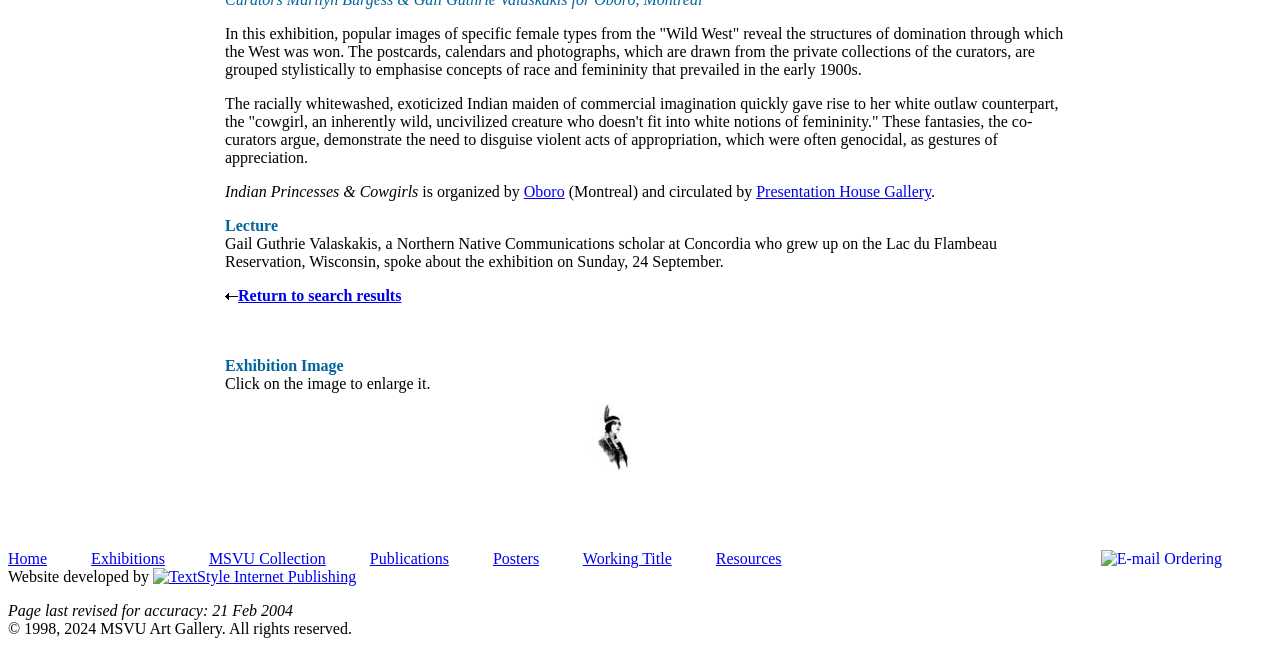Determine the bounding box for the HTML element described here: "Return to search results". The coordinates should be given as [left, top, right, bottom] with each number being a float between 0 and 1.

[0.176, 0.44, 0.314, 0.466]